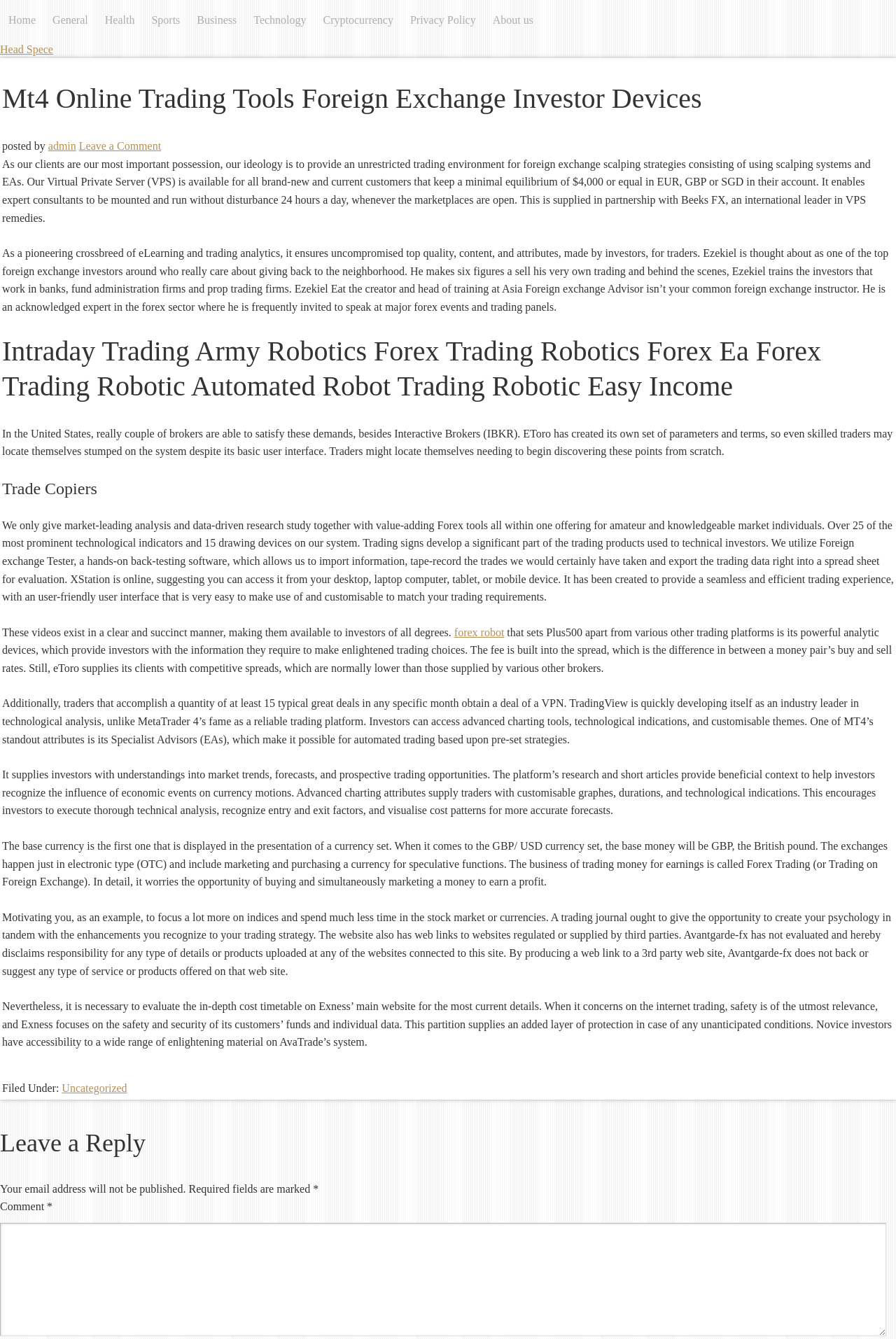Give a one-word or short phrase answer to this question: 
How many links are there in the navigation menu?

9